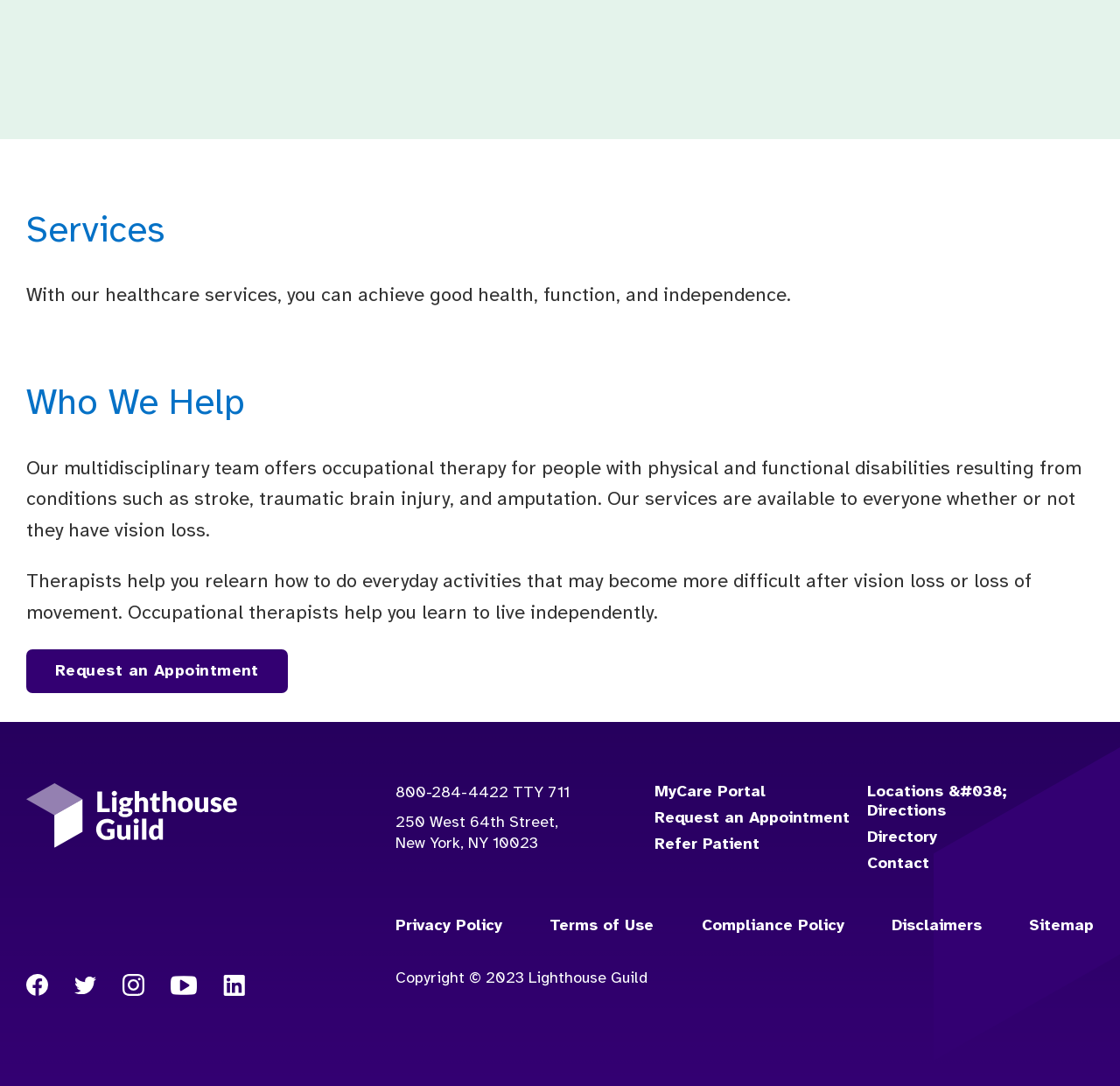What is the name of the organization's patient portal?
From the screenshot, supply a one-word or short-phrase answer.

MyCare Portal